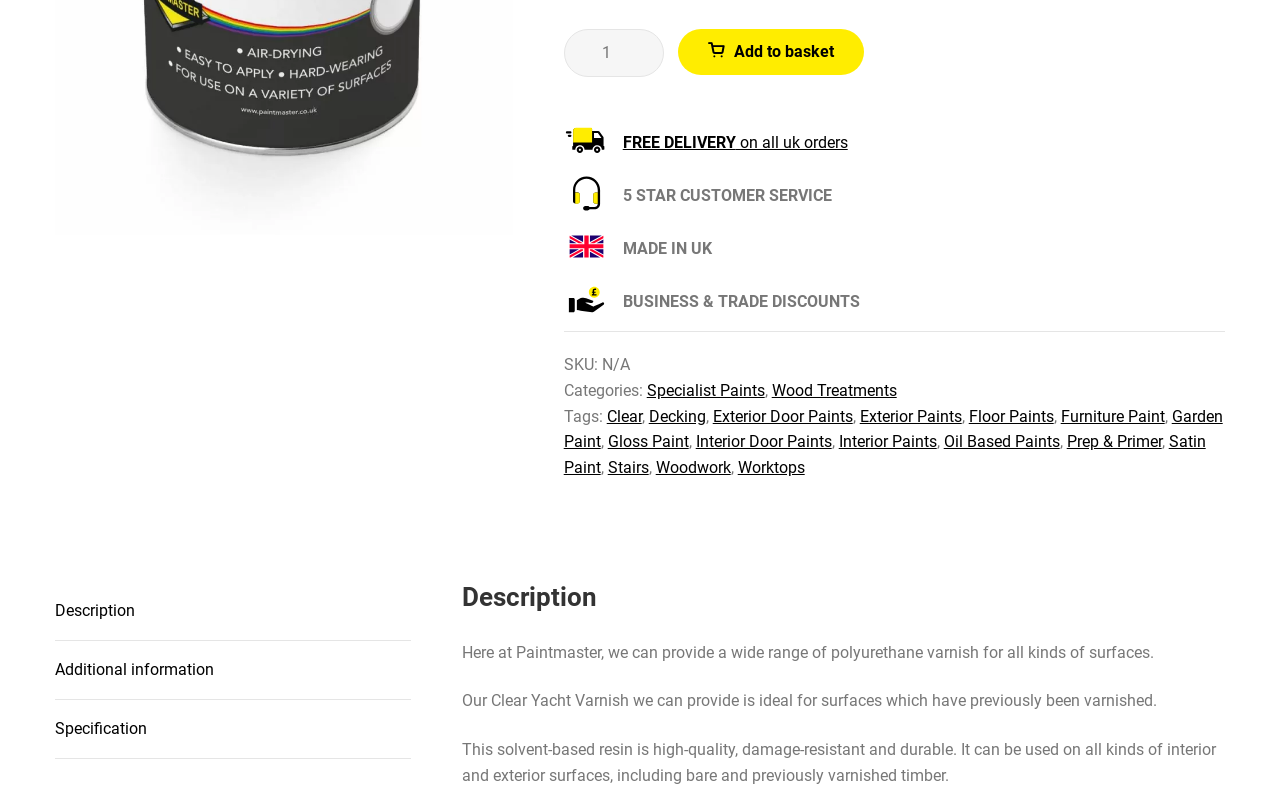Determine the bounding box of the UI element mentioned here: "Floor Paints". The coordinates must be in the format [left, top, right, bottom] with values ranging from 0 to 1.

[0.757, 0.503, 0.823, 0.527]